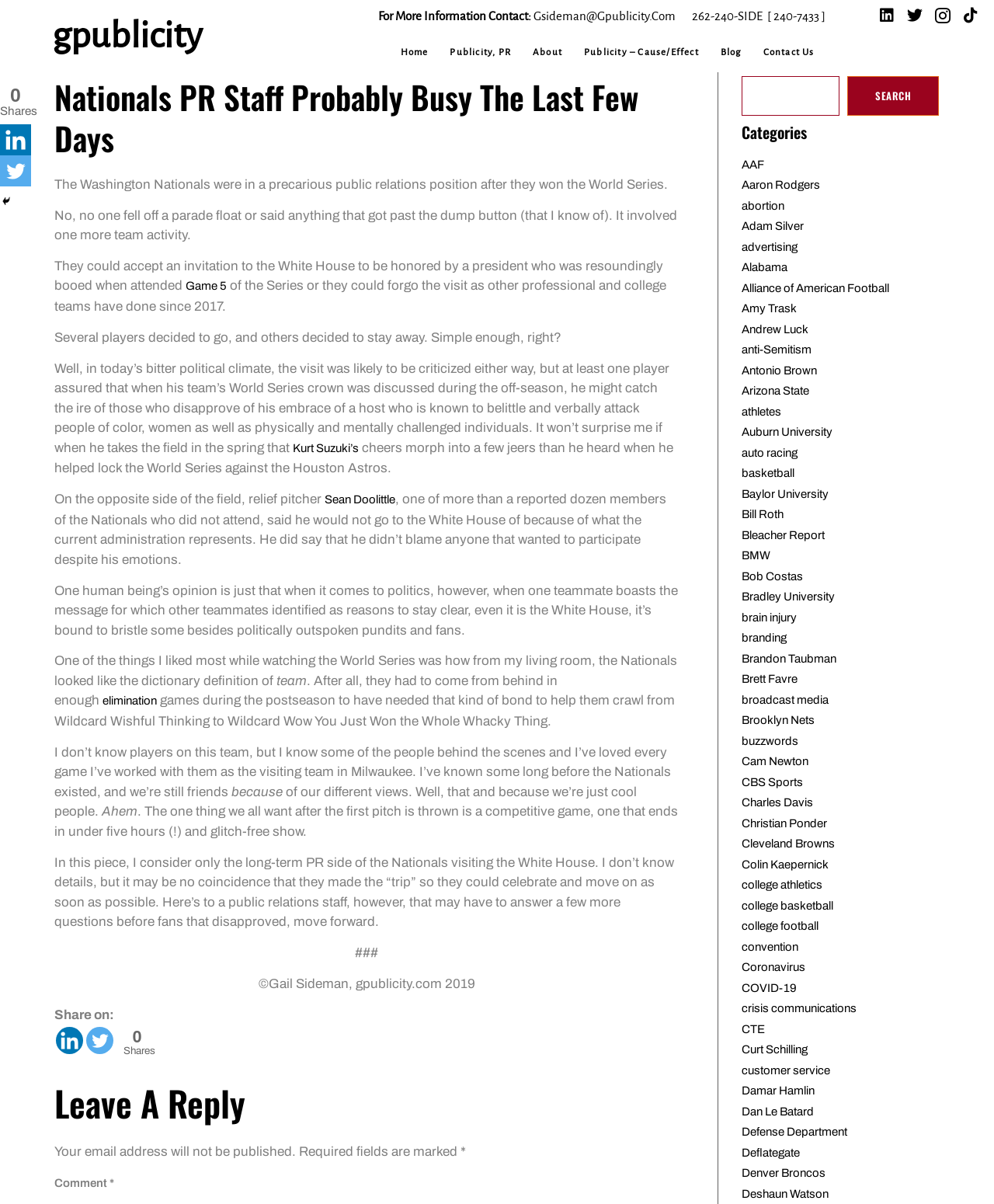Extract the text of the main heading from the webpage.

Nationals PR Staff Probably Busy The Last Few Days